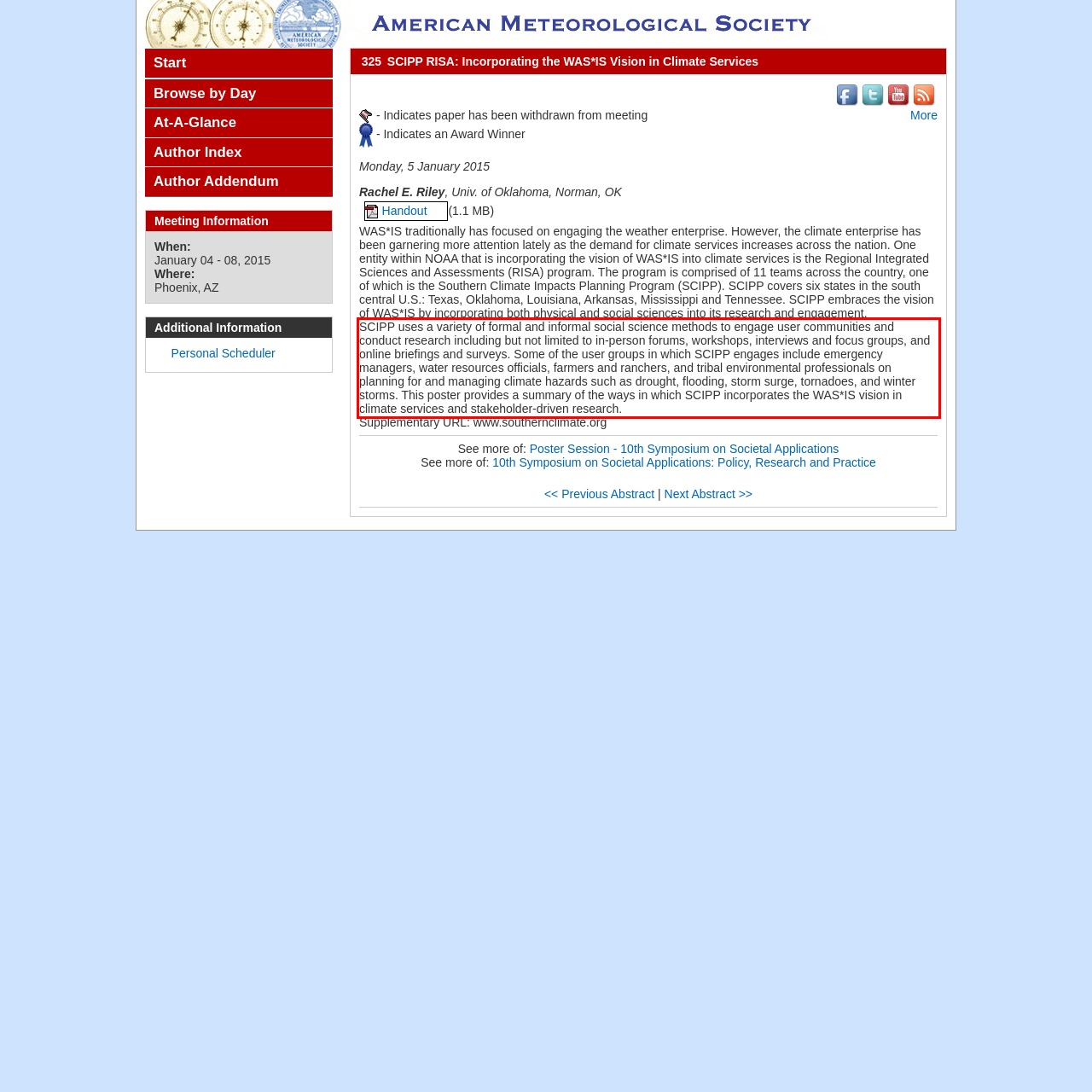Review the webpage screenshot provided, and perform OCR to extract the text from the red bounding box.

SCIPP uses a variety of formal and informal social science methods to engage user communities and conduct research including but not limited to in-person forums, workshops, interviews and focus groups, and online briefings and surveys. Some of the user groups in which SCIPP engages include emergency managers, water resources officials, farmers and ranchers, and tribal environmental professionals on planning for and managing climate hazards such as drought, flooding, storm surge, tornadoes, and winter storms. This poster provides a summary of the ways in which SCIPP incorporates the WAS*IS vision in climate services and stakeholder-driven research.